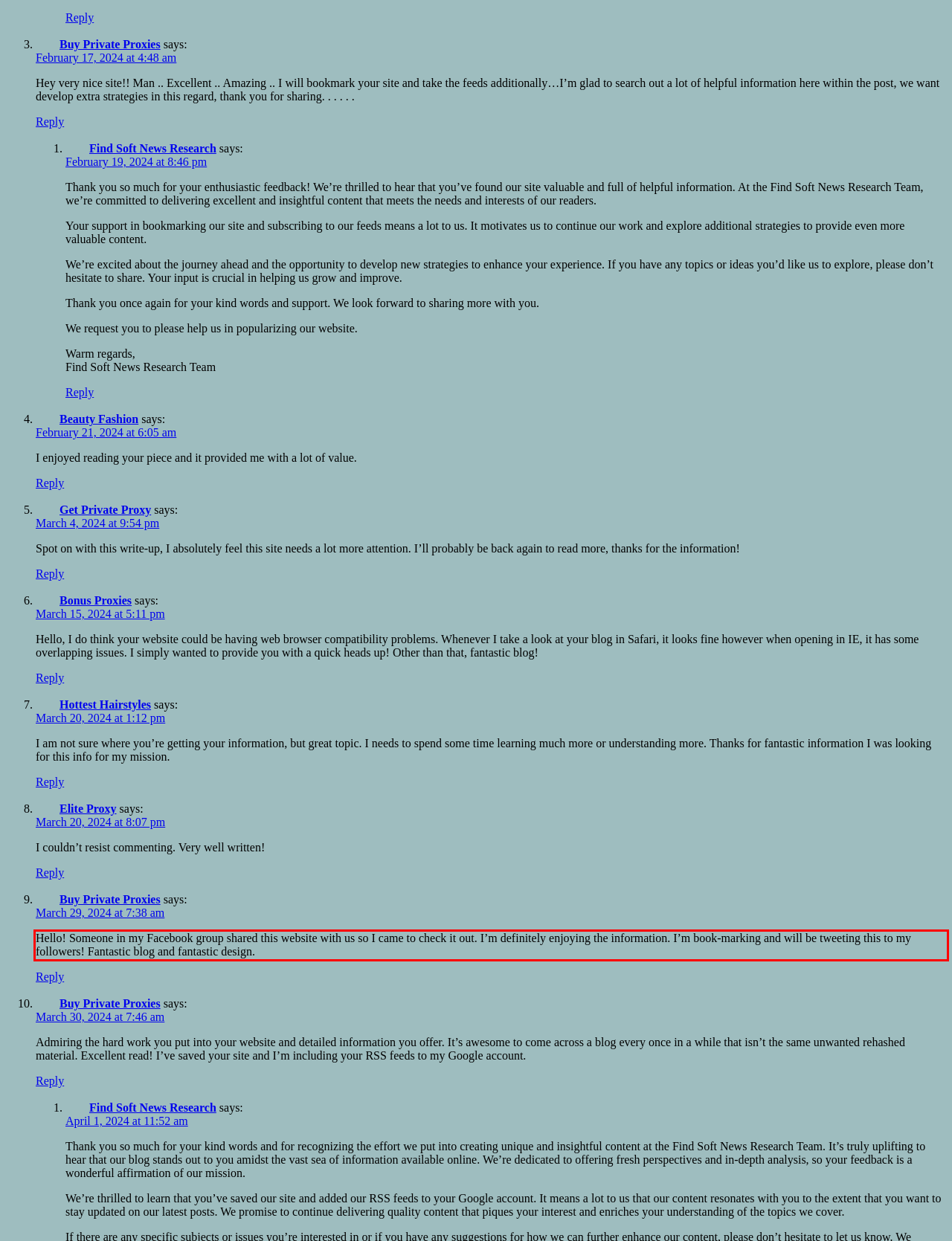Identify the red bounding box in the webpage screenshot and perform OCR to generate the text content enclosed.

Hello! Someone in my Facebook group shared this website with us so I came to check it out. I’m definitely enjoying the information. I’m book-marking and will be tweeting this to my followers! Fantastic blog and fantastic design.